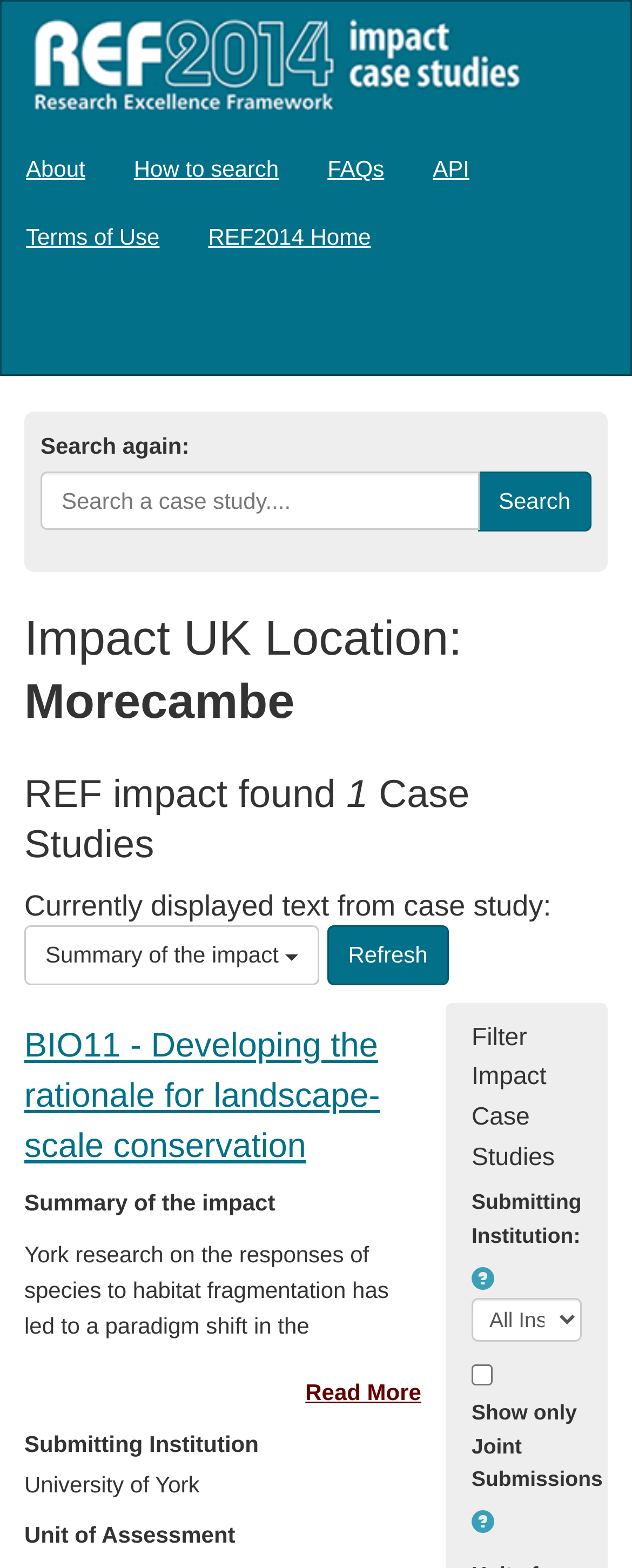Show the bounding box coordinates of the element that should be clicked to complete the task: "Check the copyright information".

None